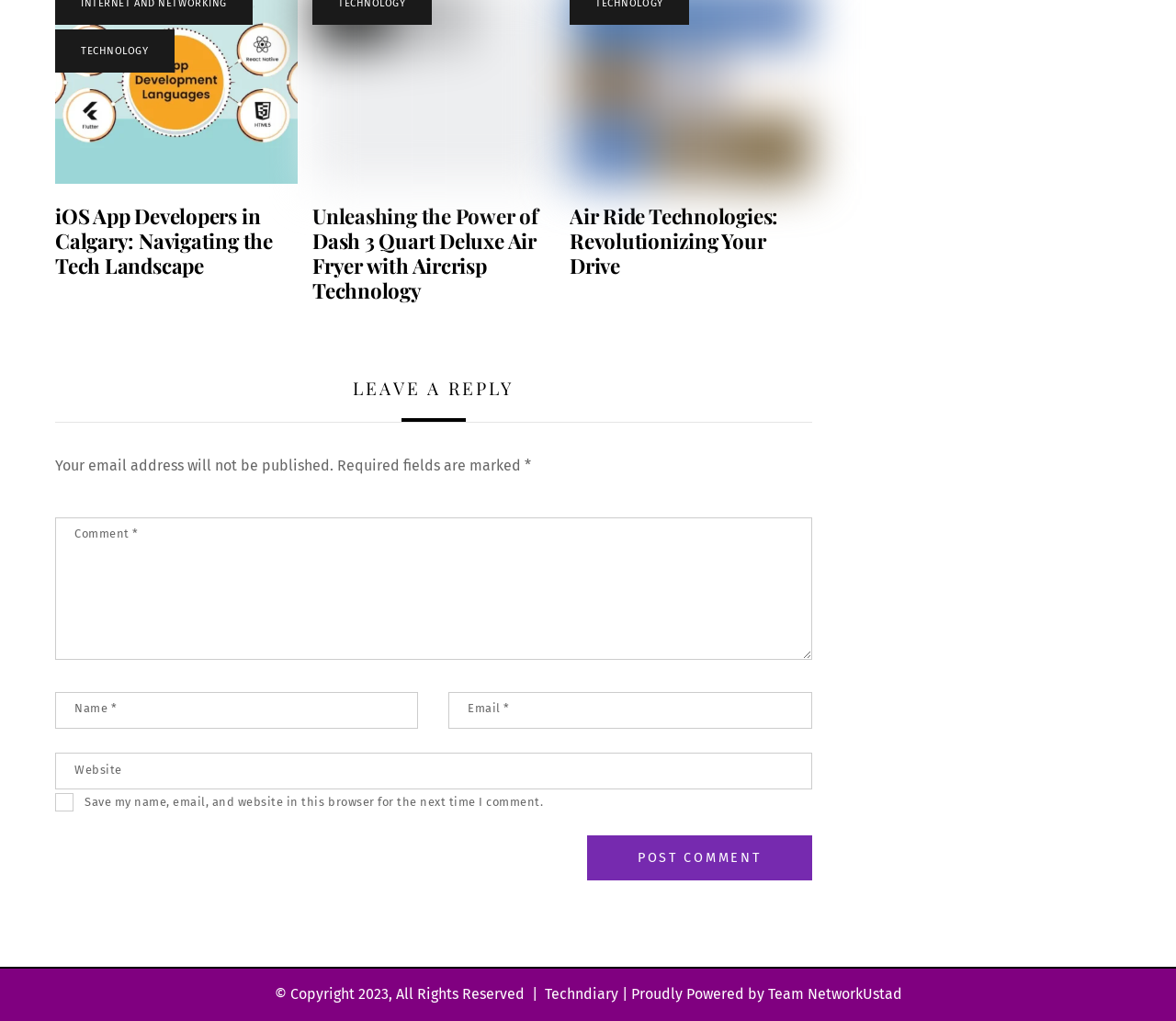Please locate the UI element described by "parent_node: Email * aria-describedby="email-notes" name="email"" and provide its bounding box coordinates.

[0.381, 0.677, 0.69, 0.714]